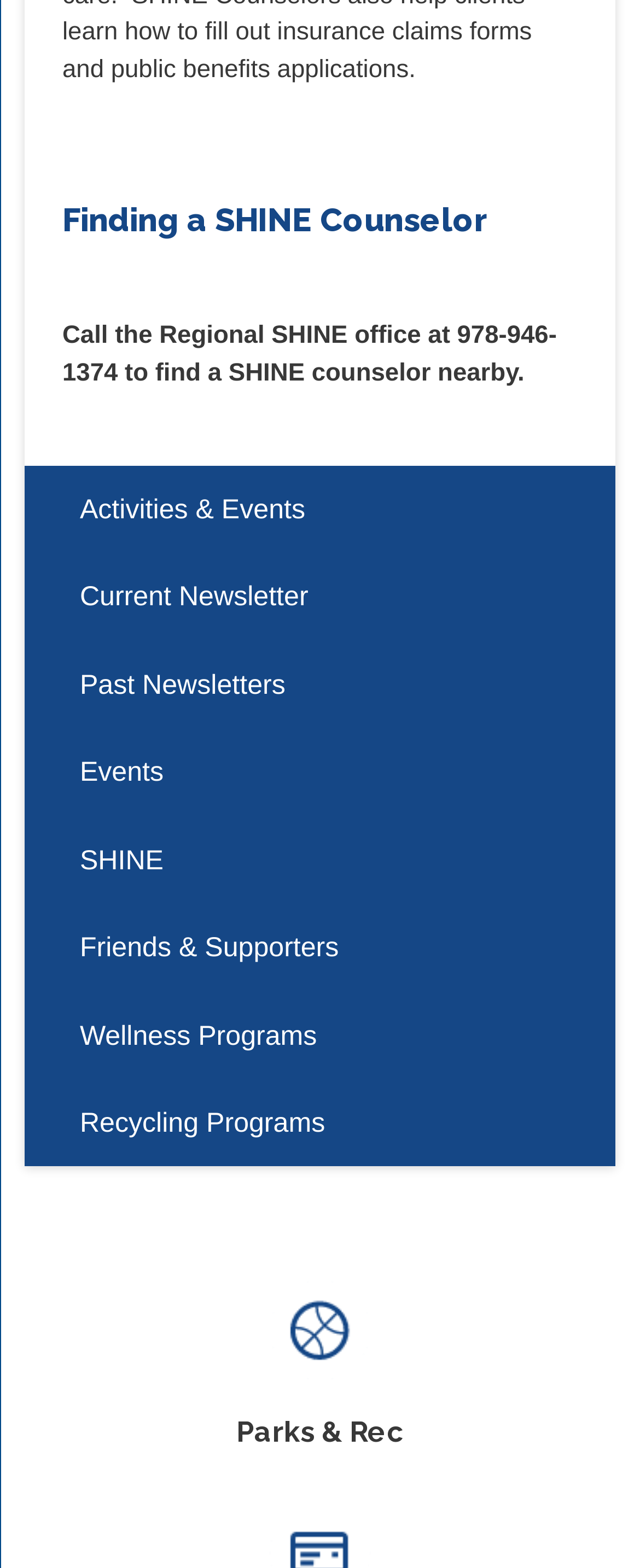Please specify the bounding box coordinates for the clickable region that will help you carry out the instruction: "Learn more about biogas plants construction".

None